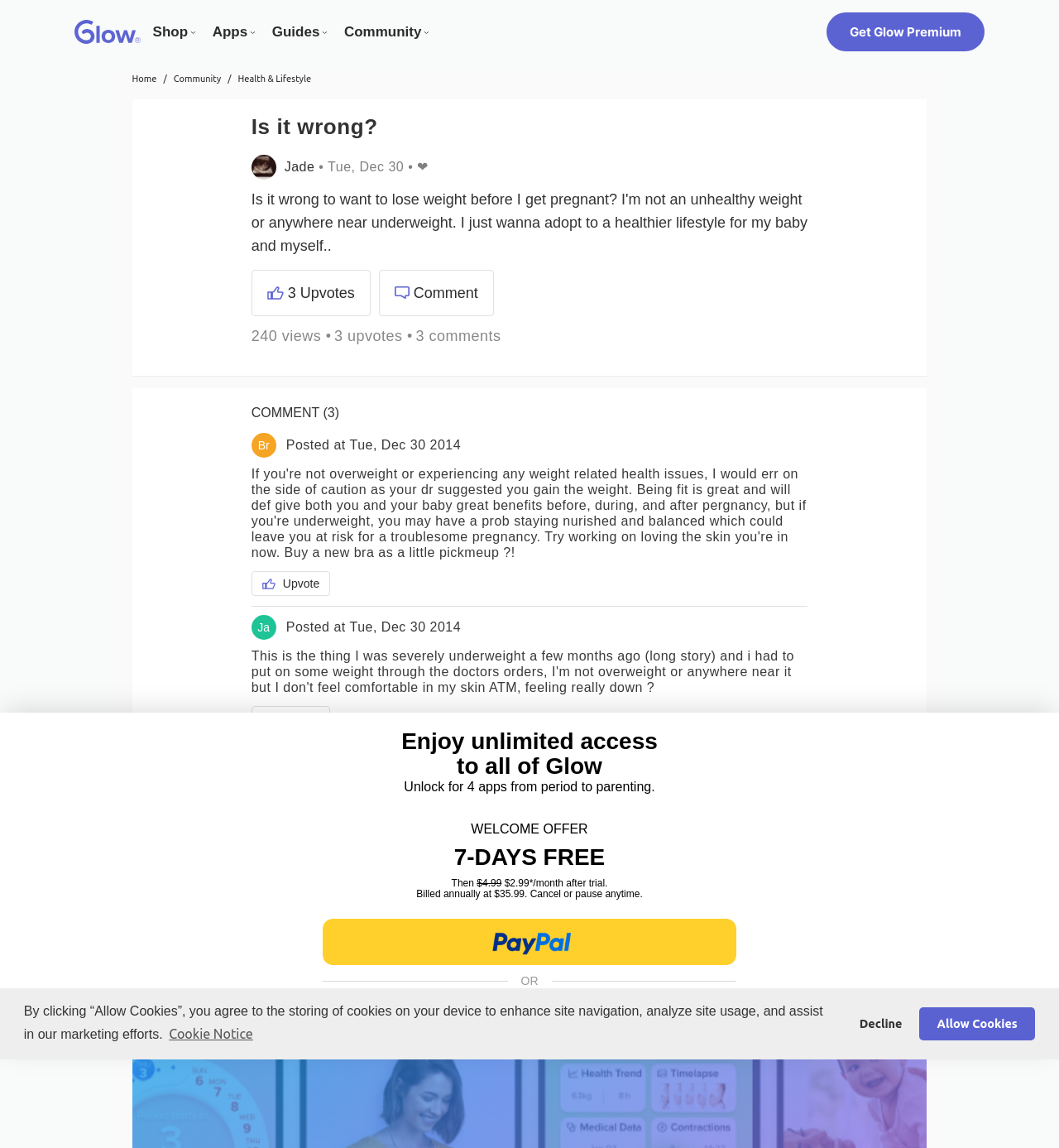Can you determine the main header of this webpage?

Is it wrong?